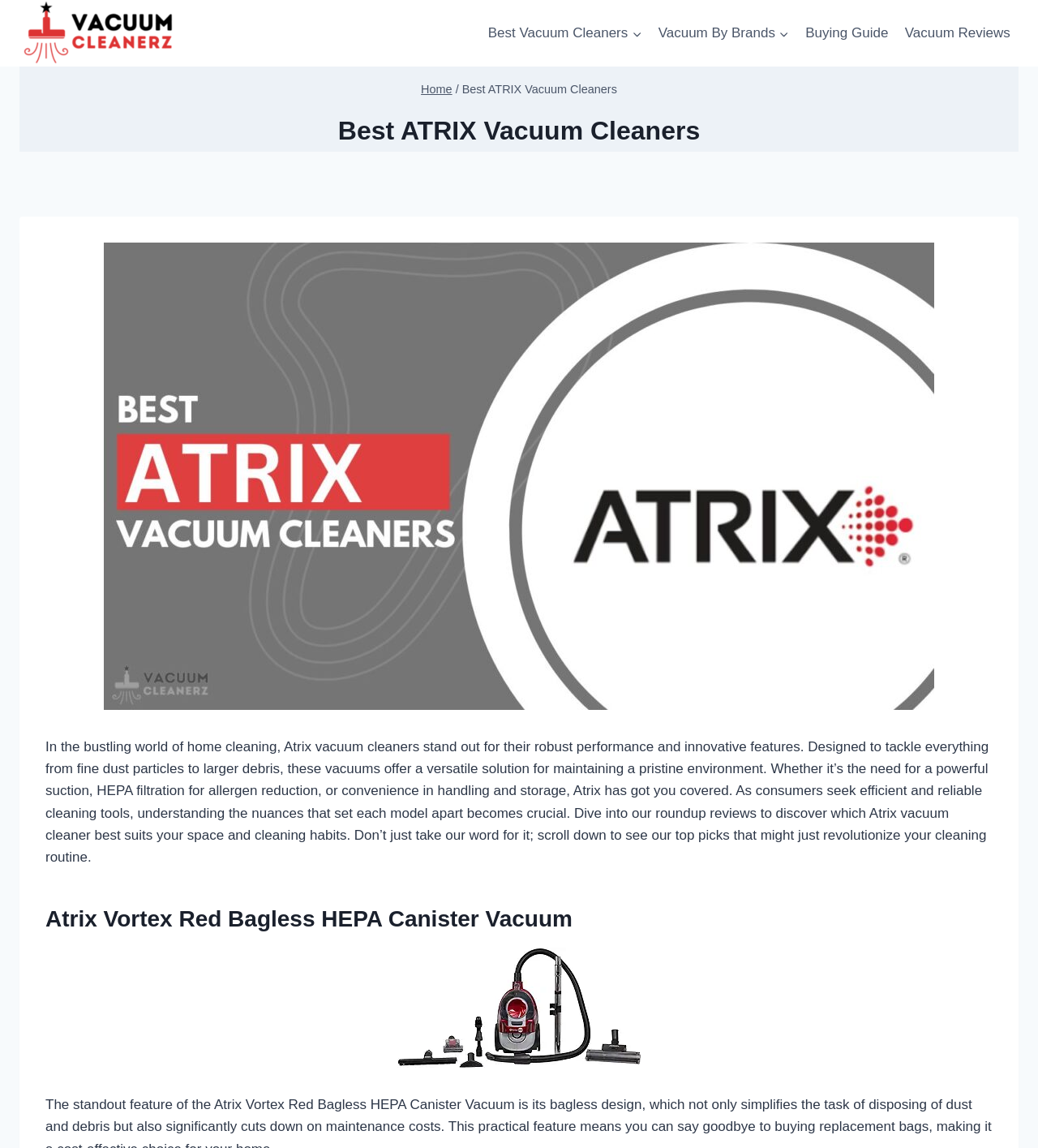Can you give a detailed response to the following question using the information from the image? What is the name of the first vacuum cleaner model mentioned?

The first vacuum cleaner model mentioned on the webpage is the Atrix Vortex Red Bagless HEPA Canister Vacuum, which is described in a heading and accompanied by an image.